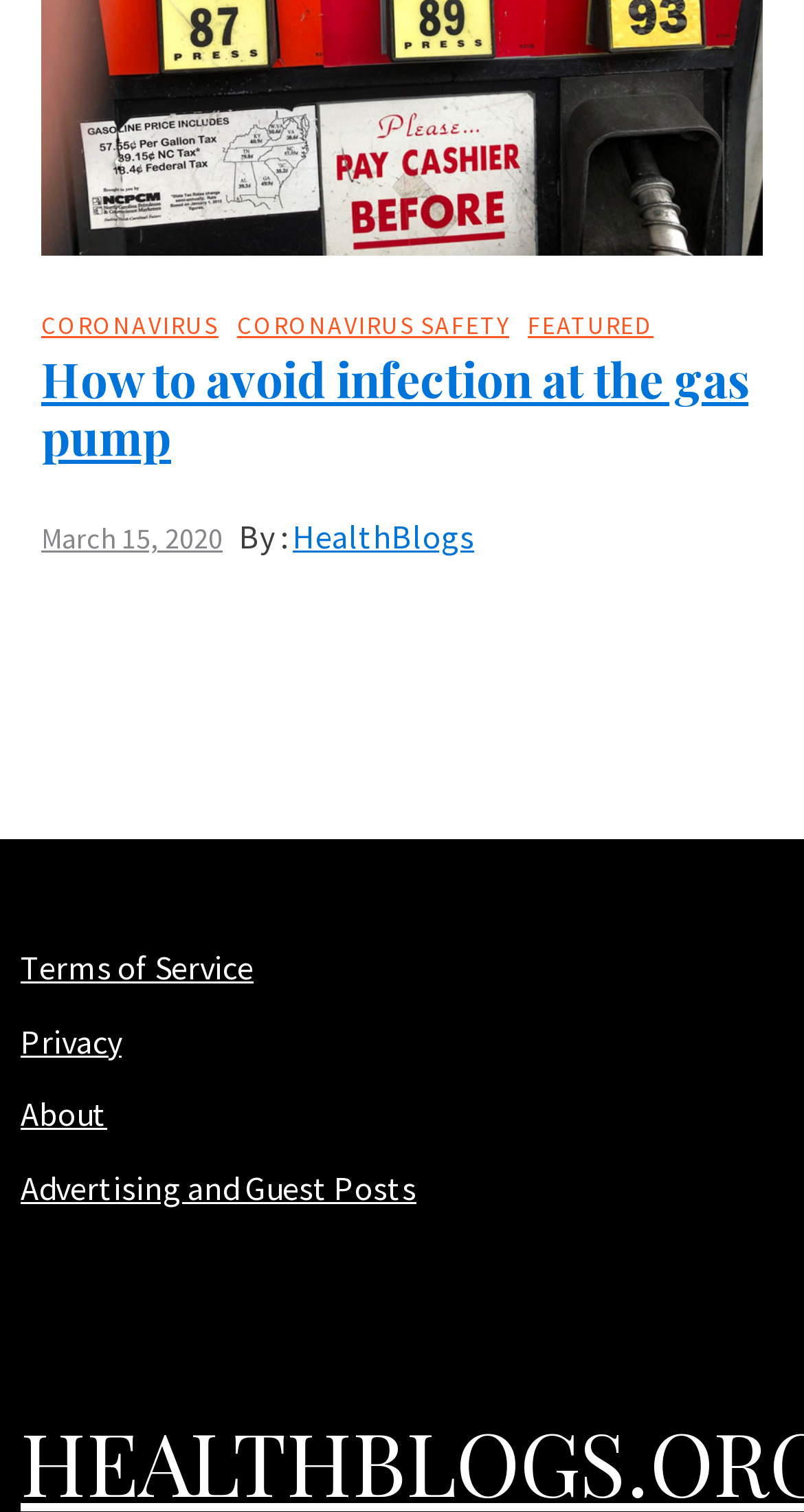Locate the bounding box coordinates of the element's region that should be clicked to carry out the following instruction: "Click on CORONAVIRUS link". The coordinates need to be four float numbers between 0 and 1, i.e., [left, top, right, bottom].

[0.051, 0.205, 0.279, 0.225]